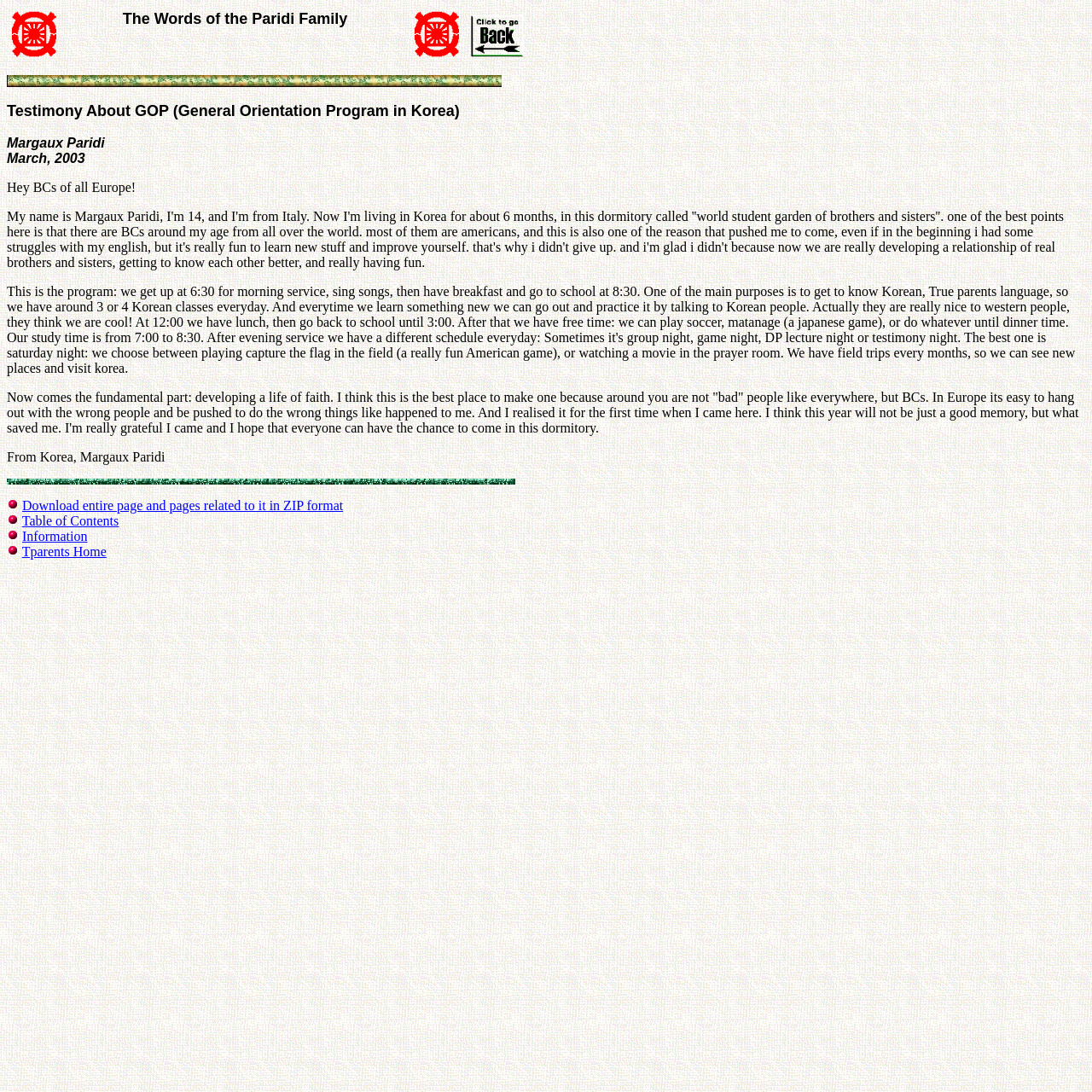Find the bounding box coordinates for the HTML element specified by: "Table of Contents".

[0.02, 0.47, 0.109, 0.484]